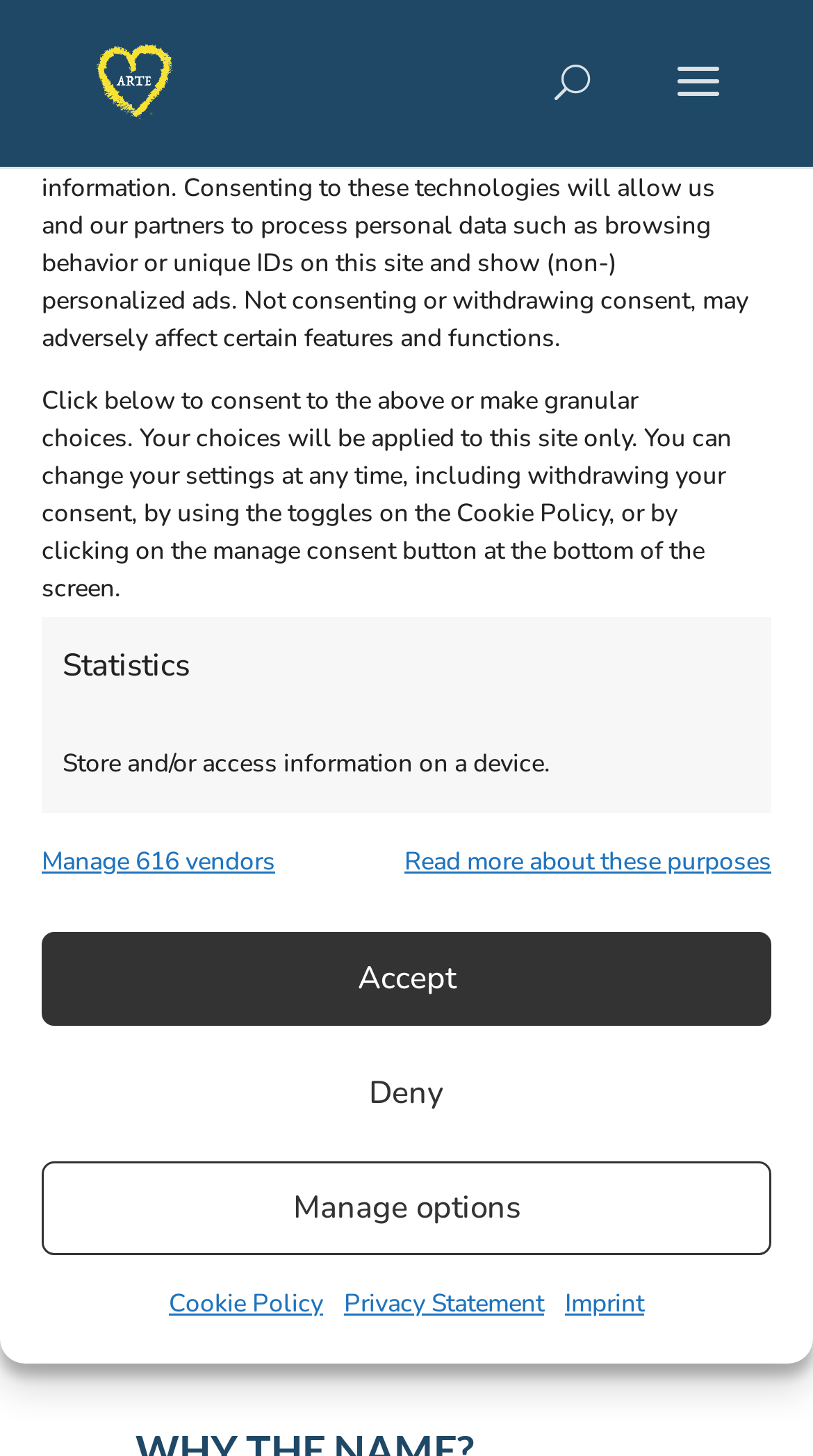Locate and generate the text content of the webpage's heading.

EL ARTE ES AMOR PRODUCTIONS